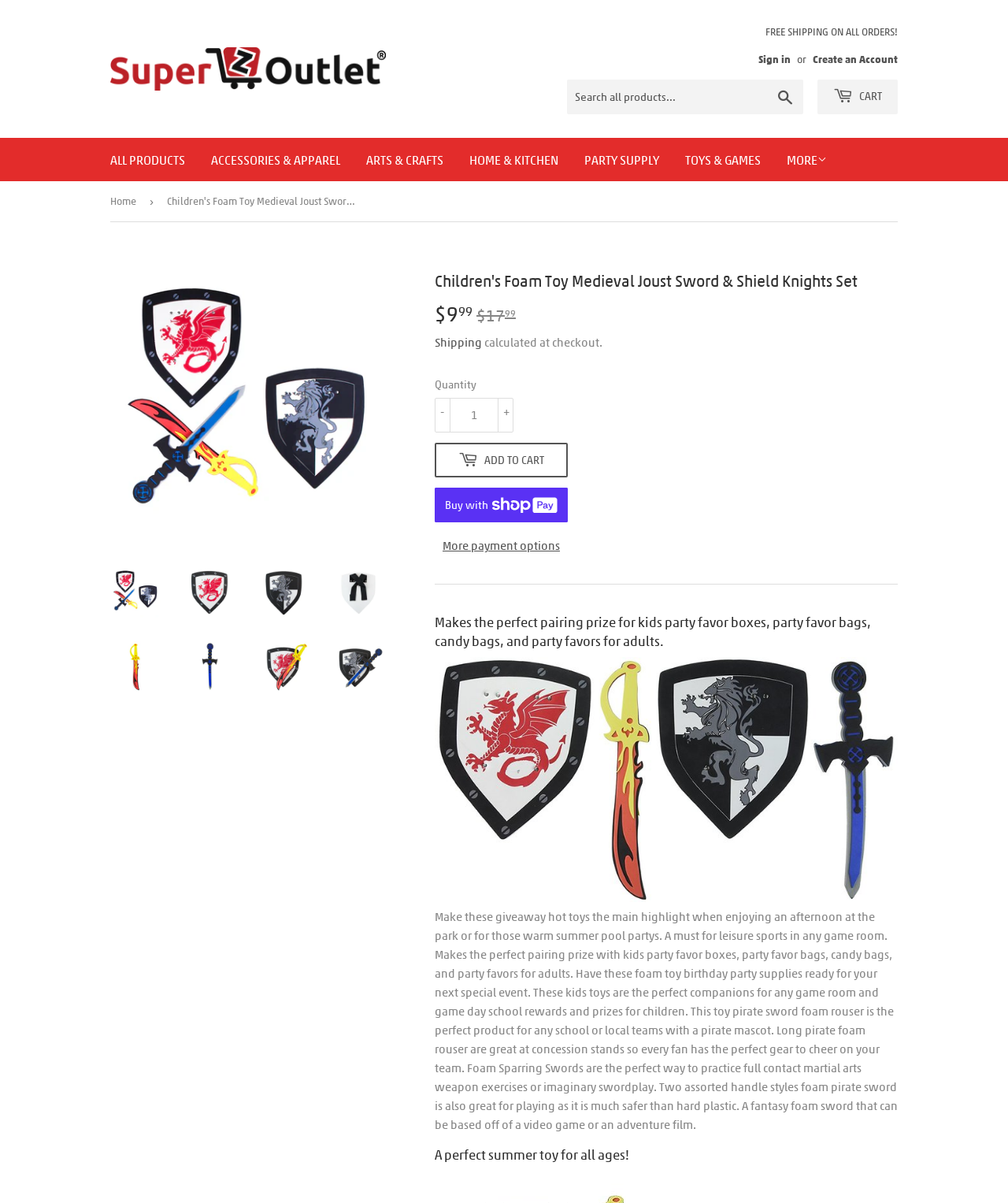Determine the bounding box coordinates of the target area to click to execute the following instruction: "View product details."

[0.109, 0.472, 0.16, 0.514]